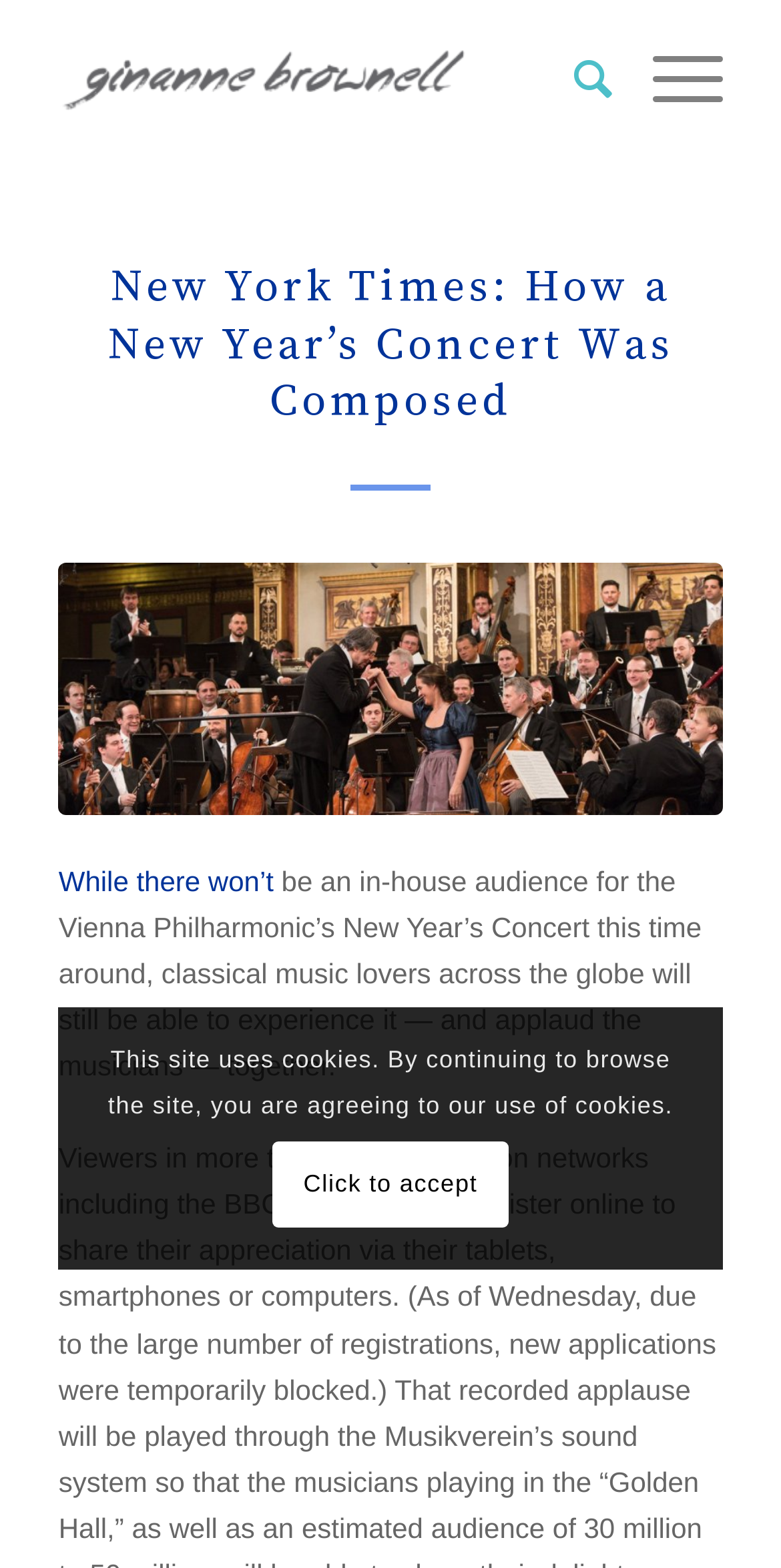What type of image is on the page?
Please provide a detailed answer to the question.

The type of image on the page can be inferred by looking at the link element with the text 'njk2018_7773cterrylinke_ELyhaLP.jpg__1170x680_q85_crop_subject_location-1543,786_subsampling-2' which appears to be a photo, likely related to the article's topic.